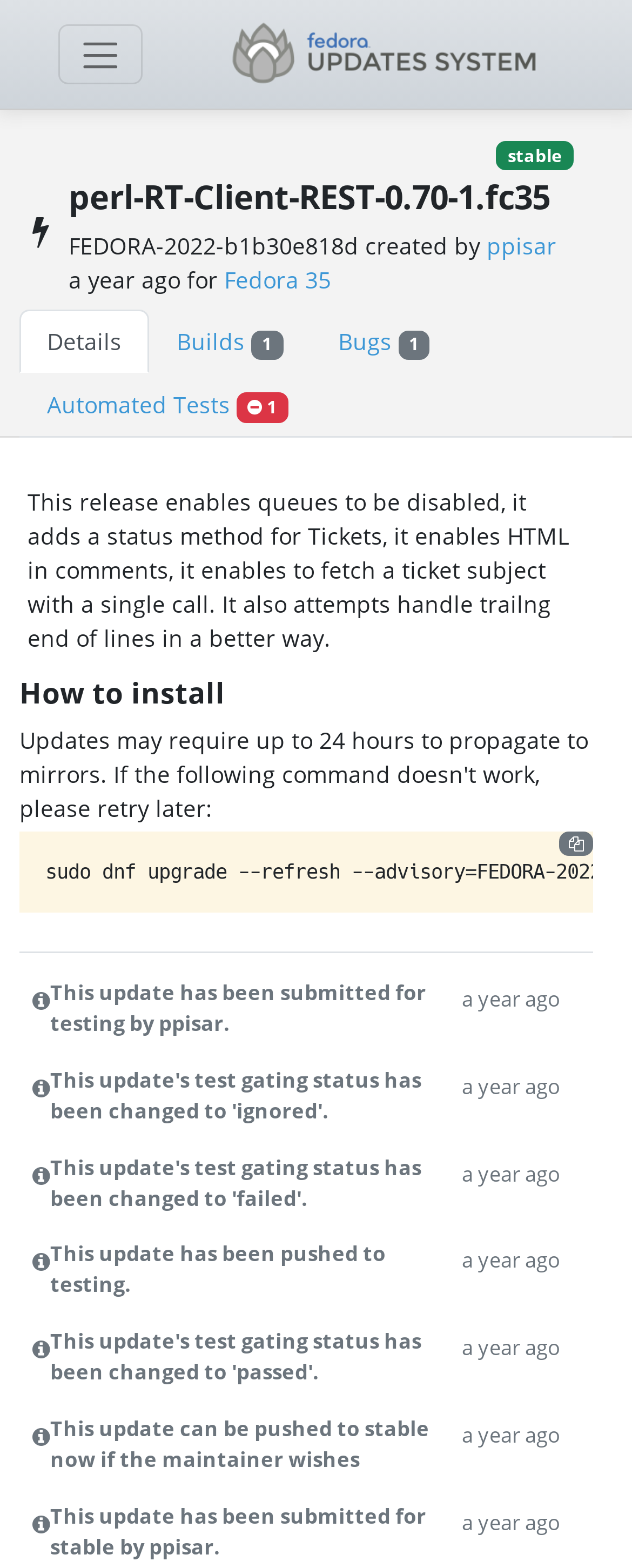Determine the bounding box coordinates of the clickable element to complete this instruction: "Switch to Builds tab". Provide the coordinates in the format of four float numbers between 0 and 1, [left, top, right, bottom].

[0.236, 0.198, 0.491, 0.238]